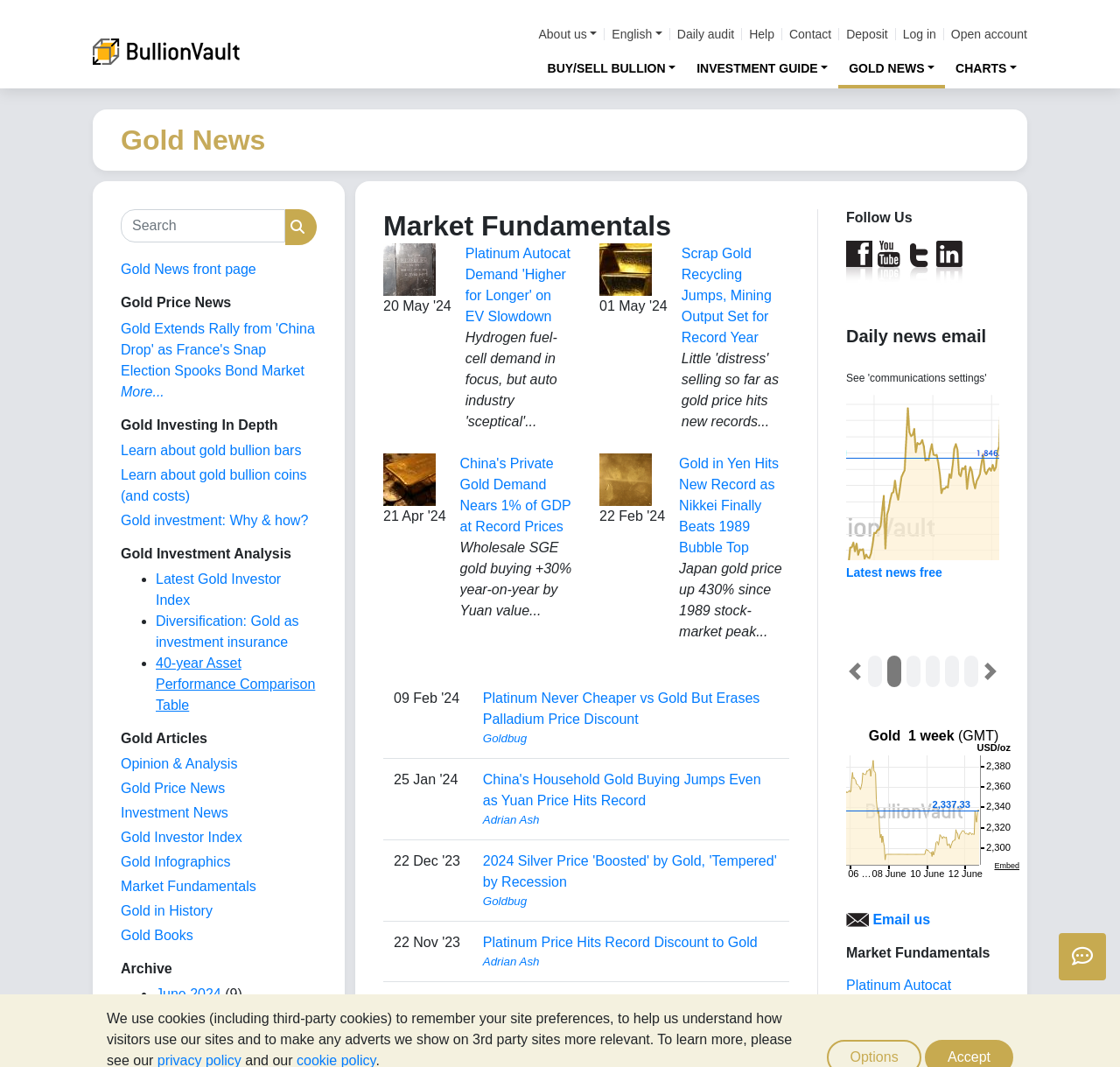Please predict the bounding box coordinates of the element's region where a click is necessary to complete the following instruction: "Search for gold news". The coordinates should be represented by four float numbers between 0 and 1, i.e., [left, top, right, bottom].

[0.108, 0.196, 0.255, 0.228]